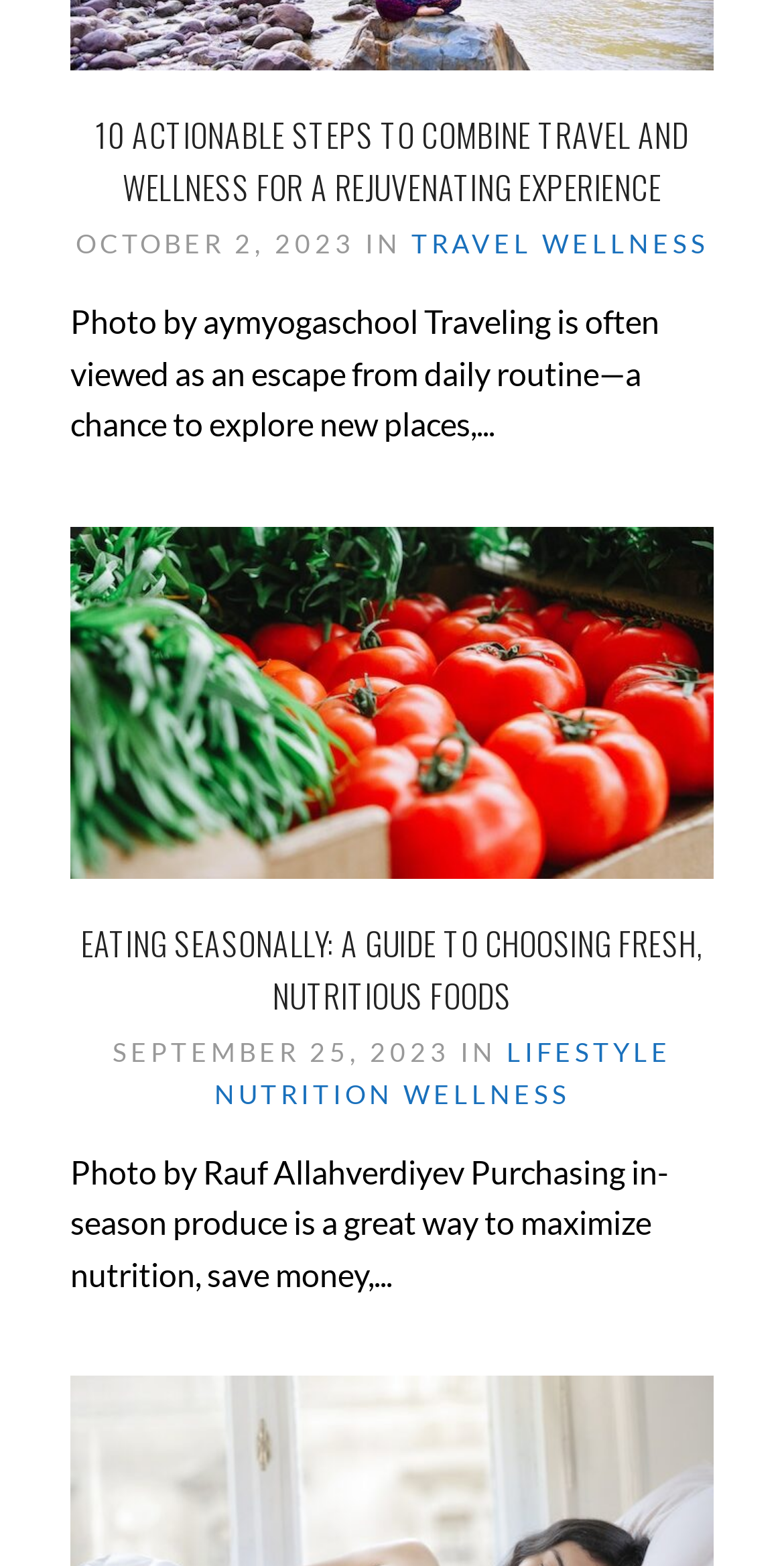Find the UI element described as: "alt="combine travel and wellness"" and predict its bounding box coordinates. Ensure the coordinates are four float numbers between 0 and 1, [left, top, right, bottom].

[0.09, 0.024, 0.91, 0.049]